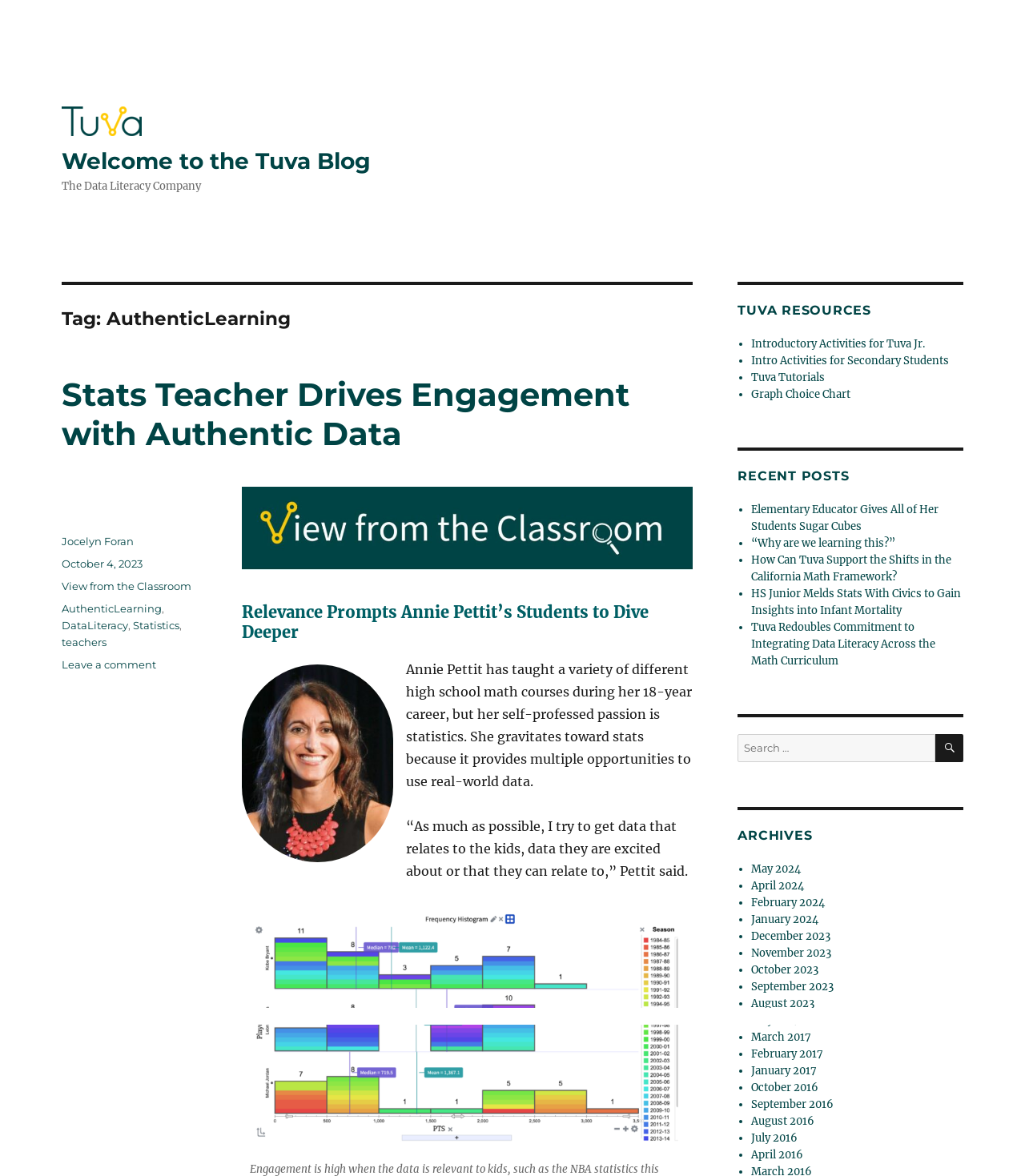Refer to the image and answer the question with as much detail as possible: What type of data is Annie Pettit using in her teaching?

According to the blog post, Annie Pettit is using real-world data in her teaching, specifically mentioning data that relates to the kids and that they can relate to.